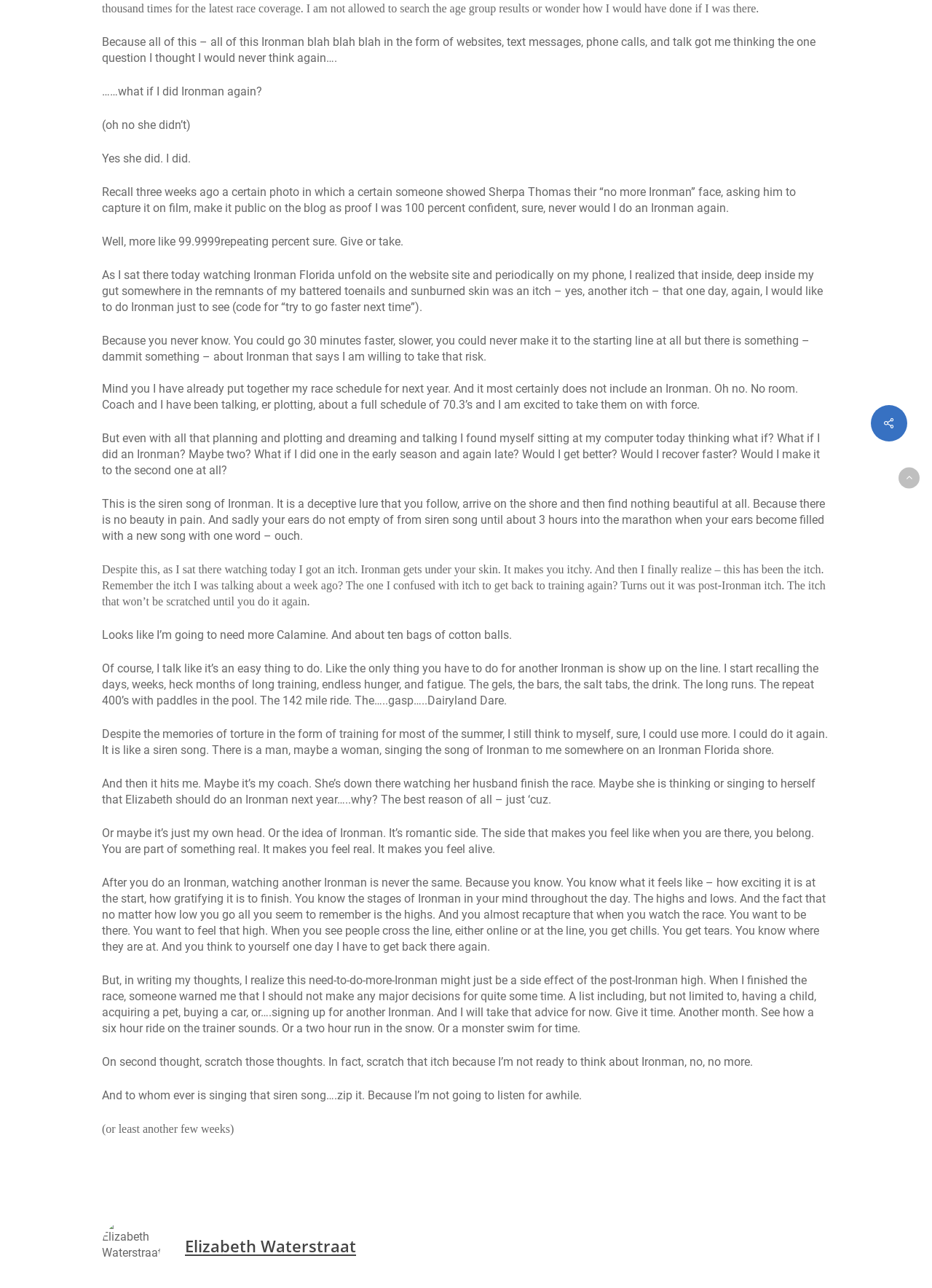Identify the bounding box of the UI element that matches this description: "Elizabeth Waterstraat".

[0.198, 0.959, 0.382, 0.976]